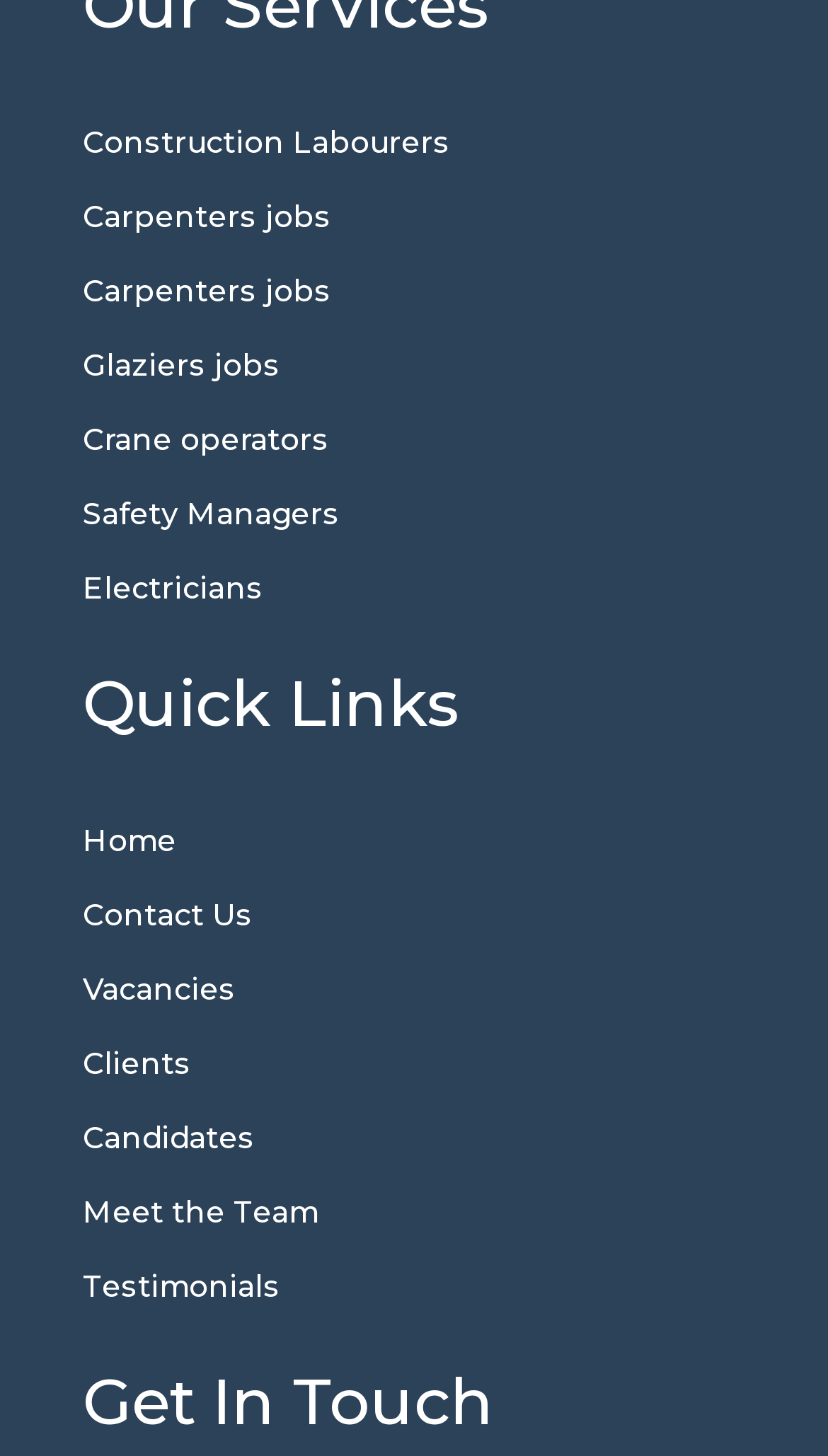How many links are there in the Quick Links section?
Provide a detailed answer to the question using information from the image.

I counted the number of links under the 'Quick Links' heading, which are Home, Contact Us, Vacancies, Clients, Candidates, Meet the Team, and Testimonials, totaling 7 links.